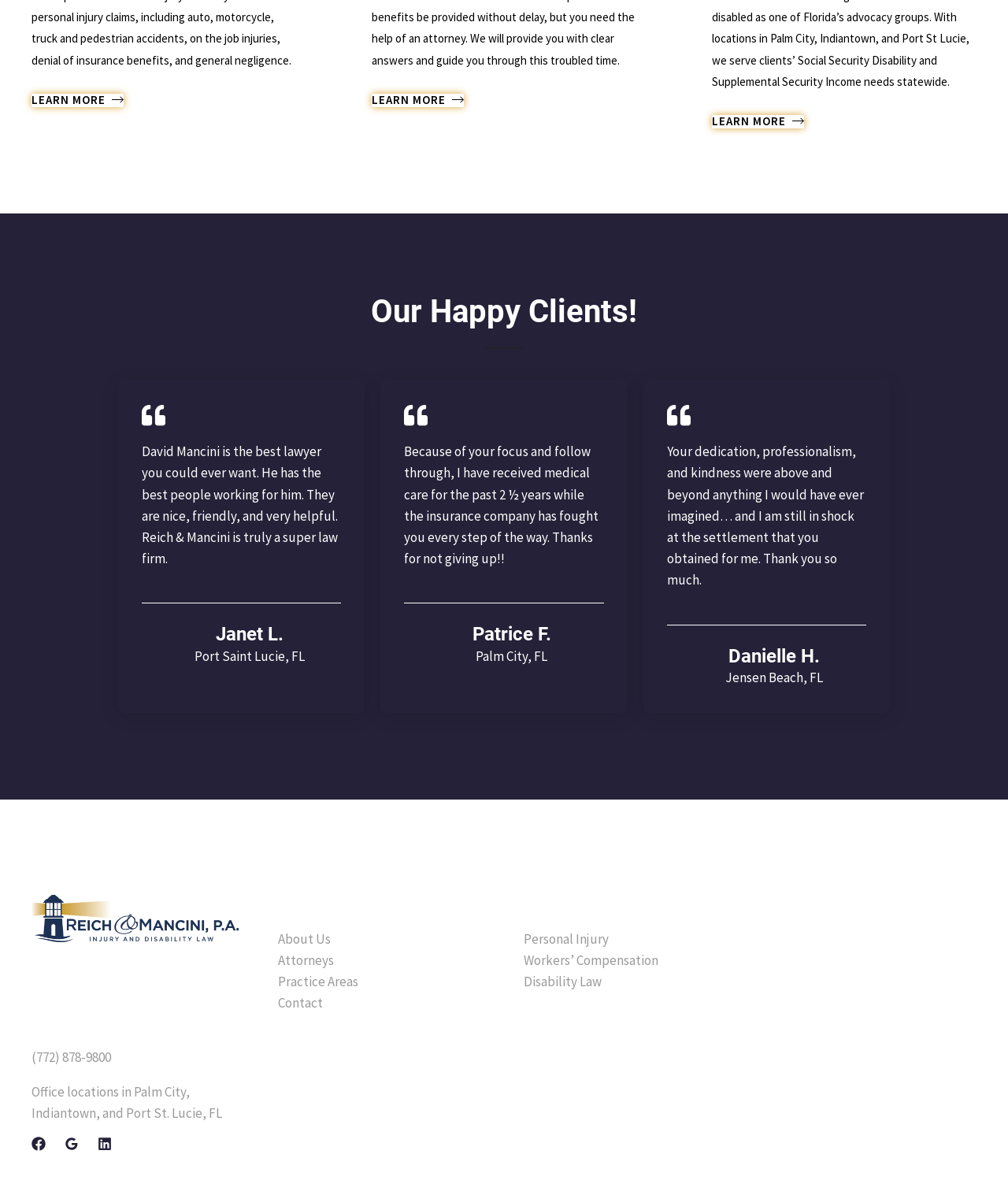Use a single word or phrase to answer the question: 
What social media platforms does the firm have a presence on?

Facebook, Google, Linkedin